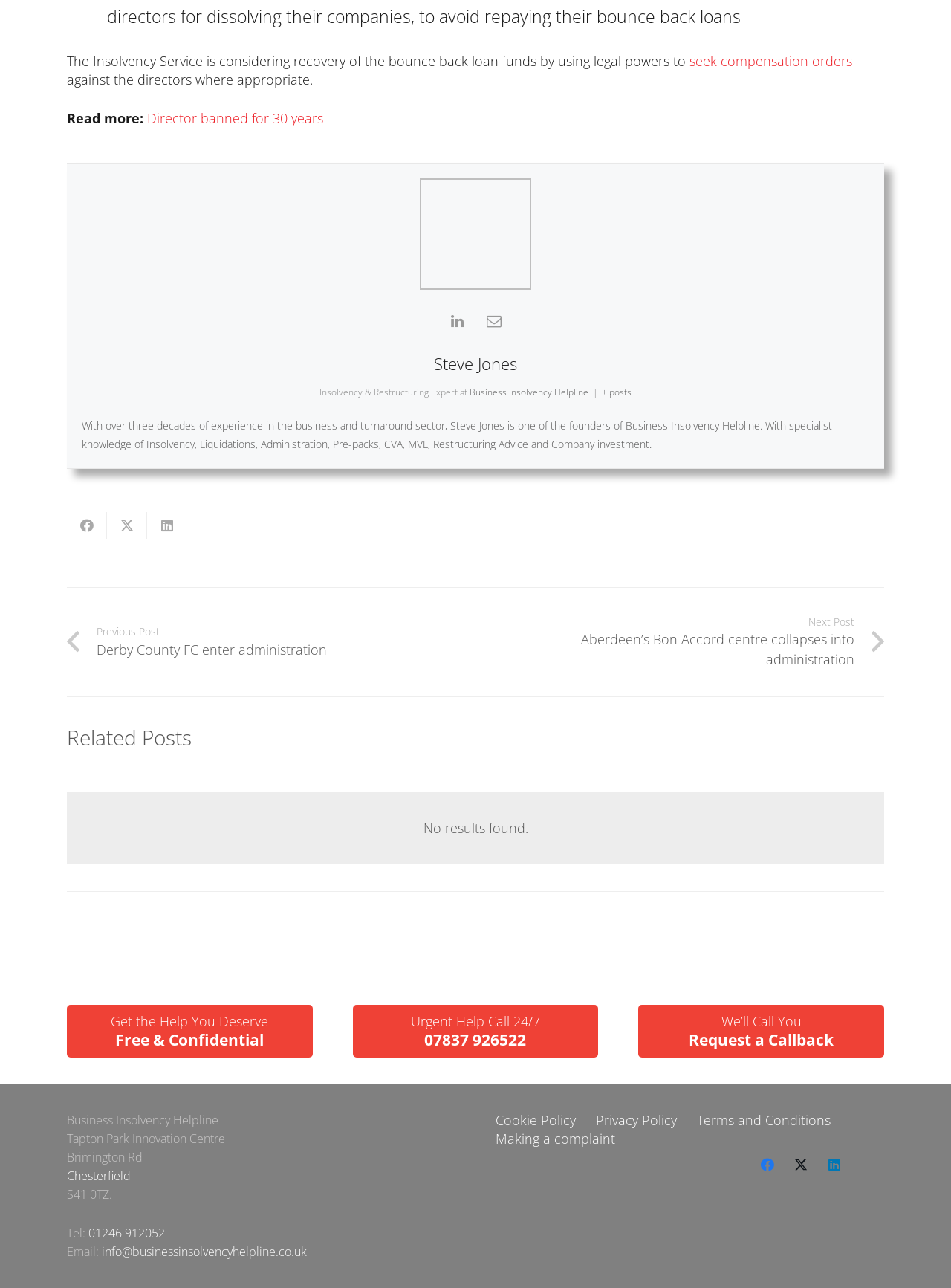What is the name of the company that Steve Jones is a founder of?
Based on the visual, give a brief answer using one word or a short phrase.

Business Insolvency Helpline